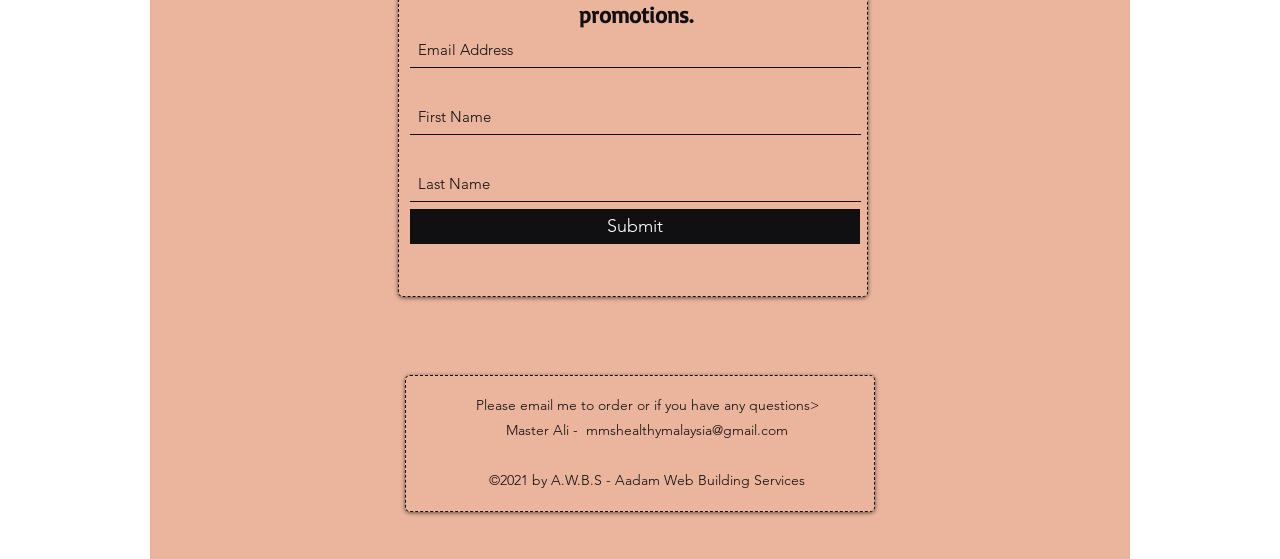What is the copyright year of the webpage?
Provide an in-depth and detailed answer to the question.

The copyright year of the webpage is 2021, which is mentioned in the link '©2021 by A.W.B.S - Aadam Web Building Services' at the bottom of the webpage.